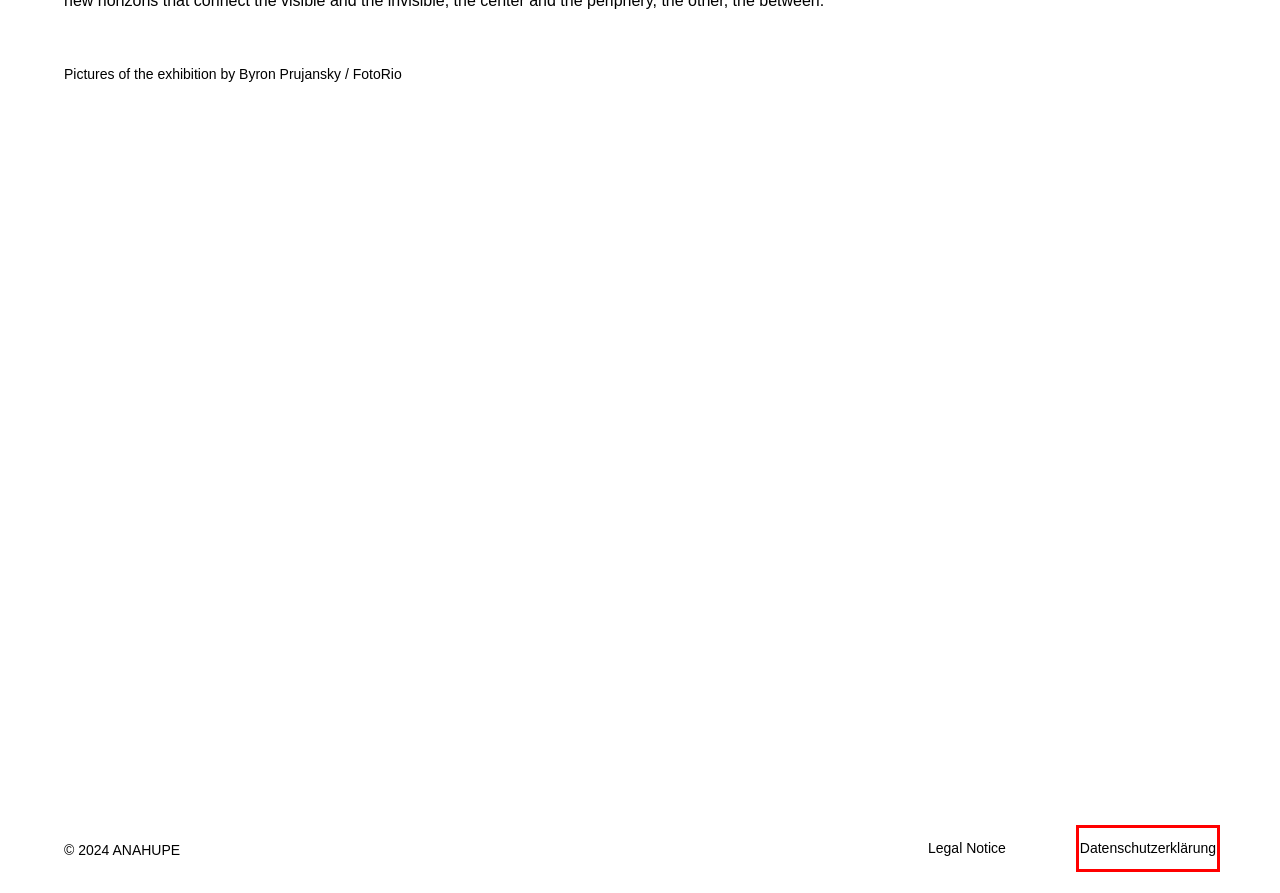Given a screenshot of a webpage with a red bounding box around an element, choose the most appropriate webpage description for the new page displayed after clicking the element within the bounding box. Here are the candidates:
A. Ana Hupe — Texts & Talks
B. Ana Hupe — CV
C. Ana Hupe — Works
D. Ana Hupe — Teaching
E. Ana Hupe — Legal notice
F. Ana Hupe — Datenschutzerklärung
G. Ana Hupe — Contact
H. Ana Hupe

F